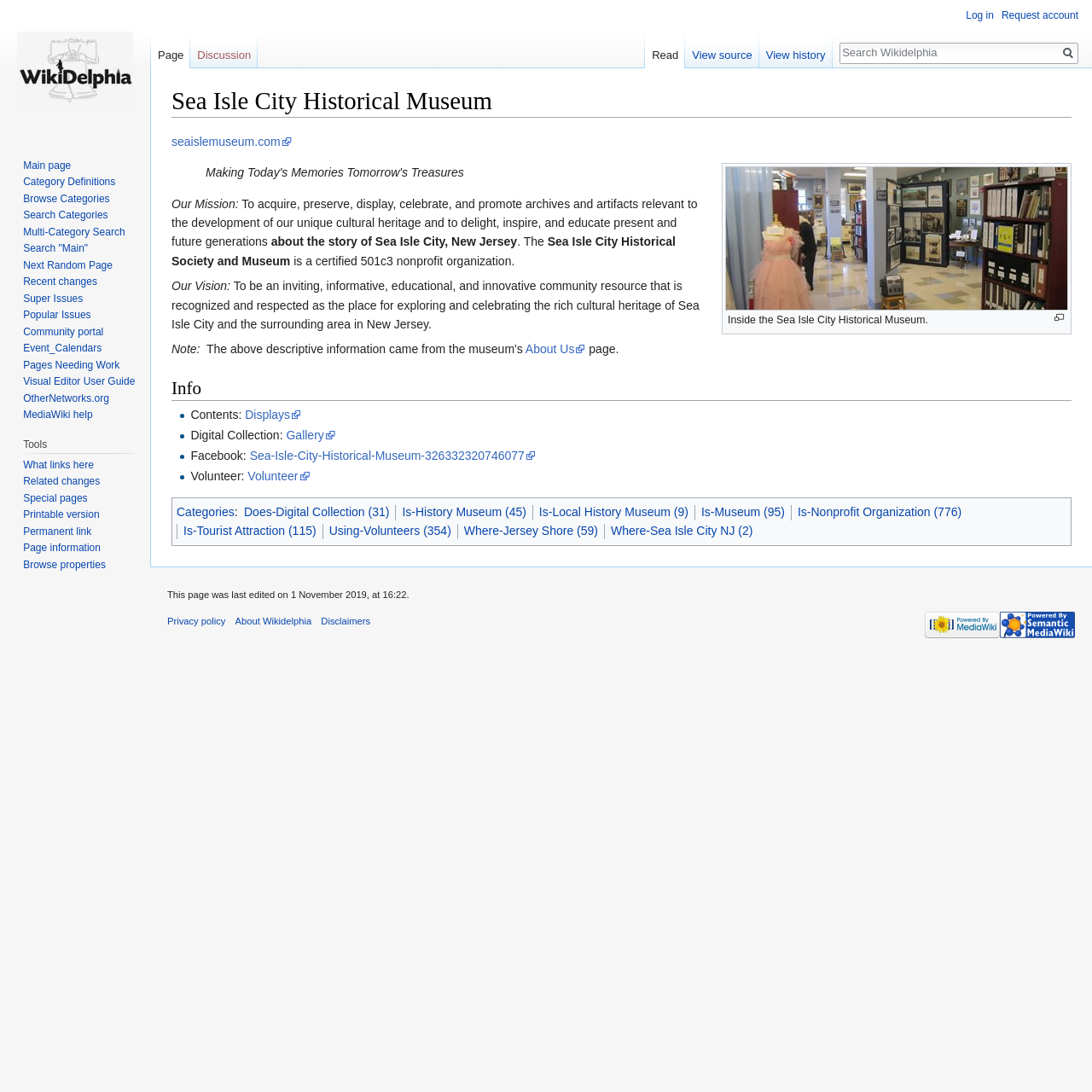Please give a concise answer to this question using a single word or phrase: 
What is the location of the Sea Isle City Historical Museum?

Sea Isle City, New Jersey